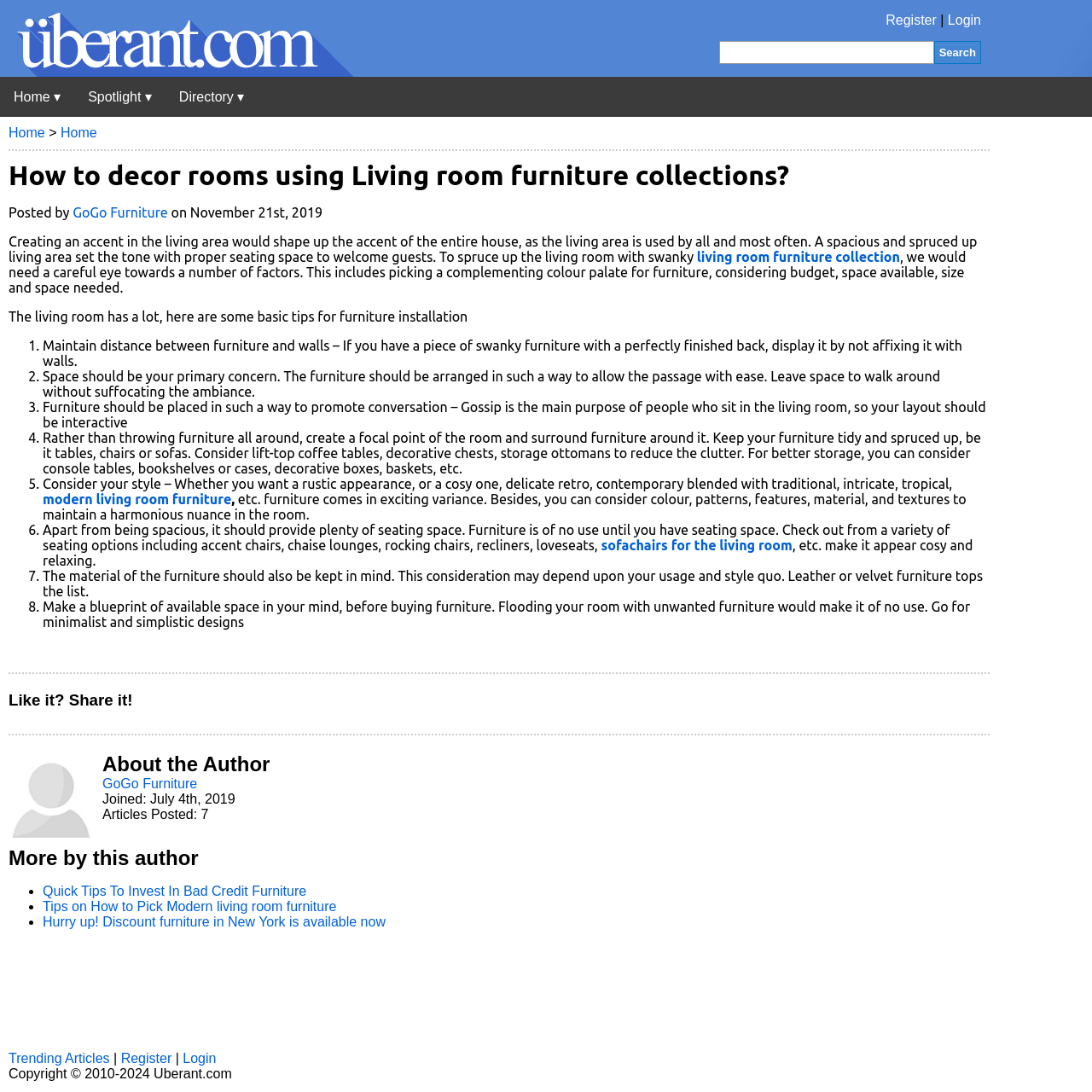Specify the bounding box coordinates of the region I need to click to perform the following instruction: "Register for an account". The coordinates must be four float numbers in the range of 0 to 1, i.e., [left, top, right, bottom].

[0.811, 0.012, 0.858, 0.025]